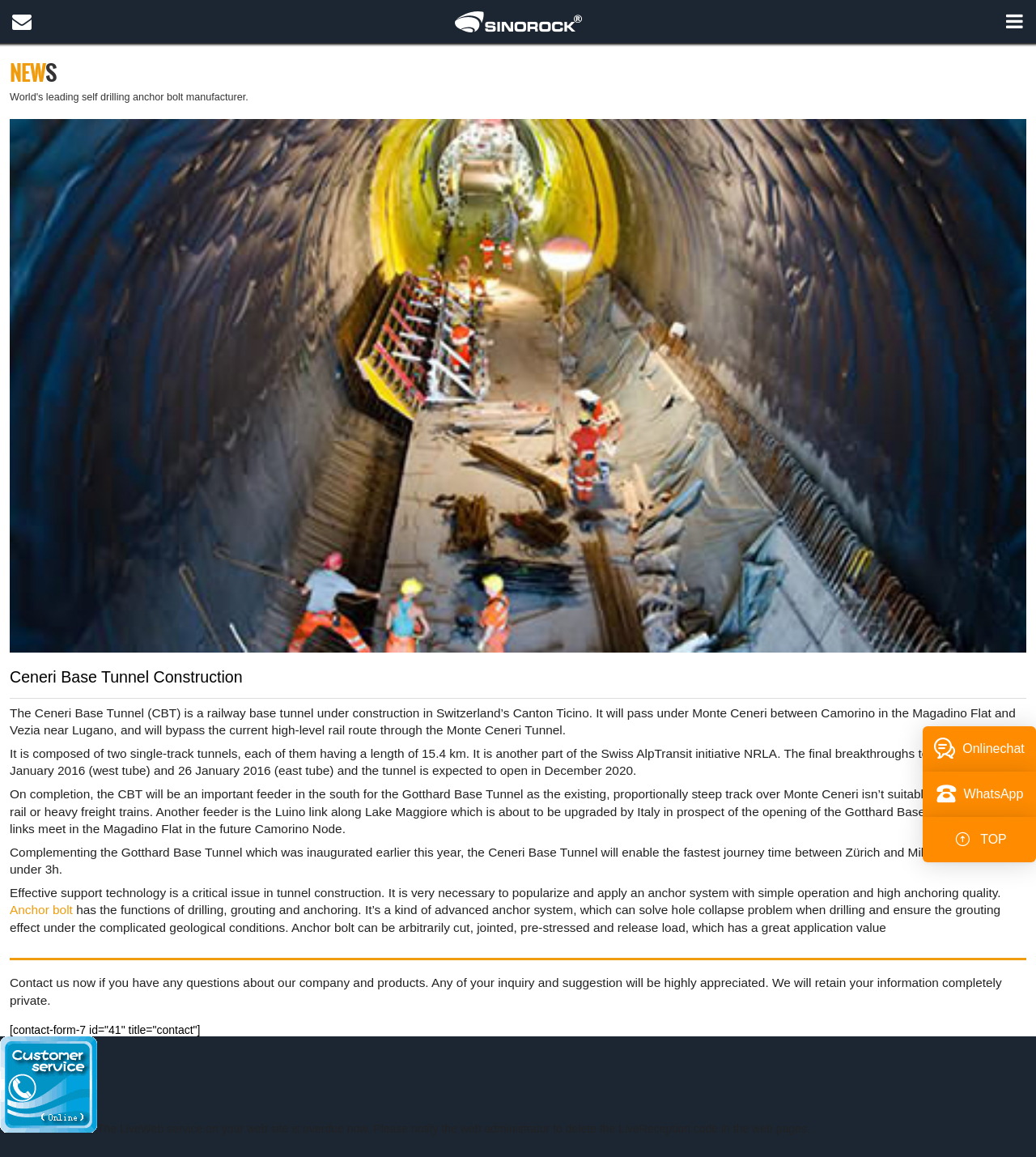Please find the bounding box for the following UI element description. Provide the coordinates in (top-left x, top-left y, bottom-right x, bottom-right y) format, with values between 0 and 1: Anchor bolt

[0.009, 0.78, 0.07, 0.792]